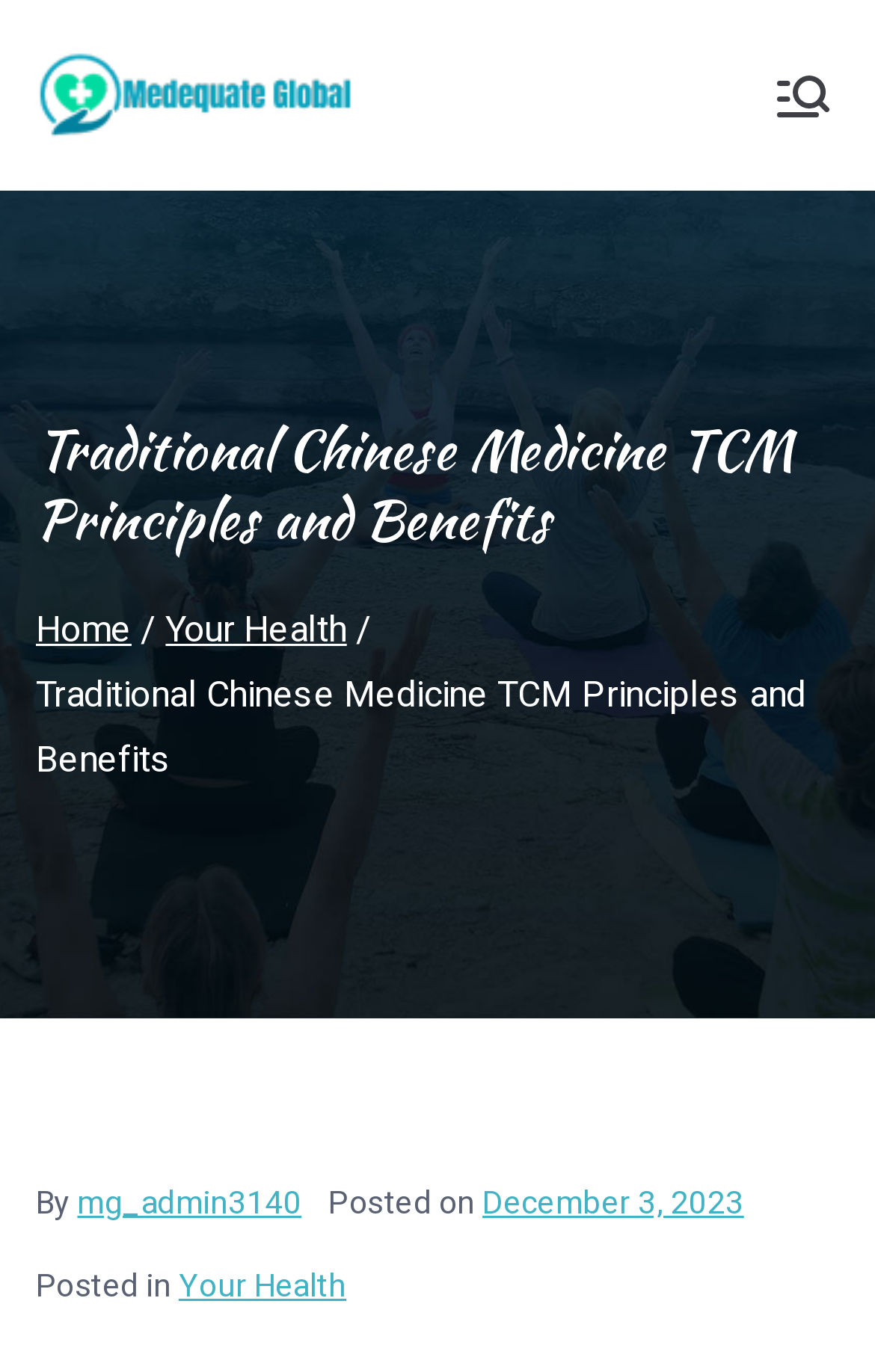Identify the coordinates of the bounding box for the element that must be clicked to accomplish the instruction: "view December 3, 2023 post".

[0.551, 0.86, 0.85, 0.894]